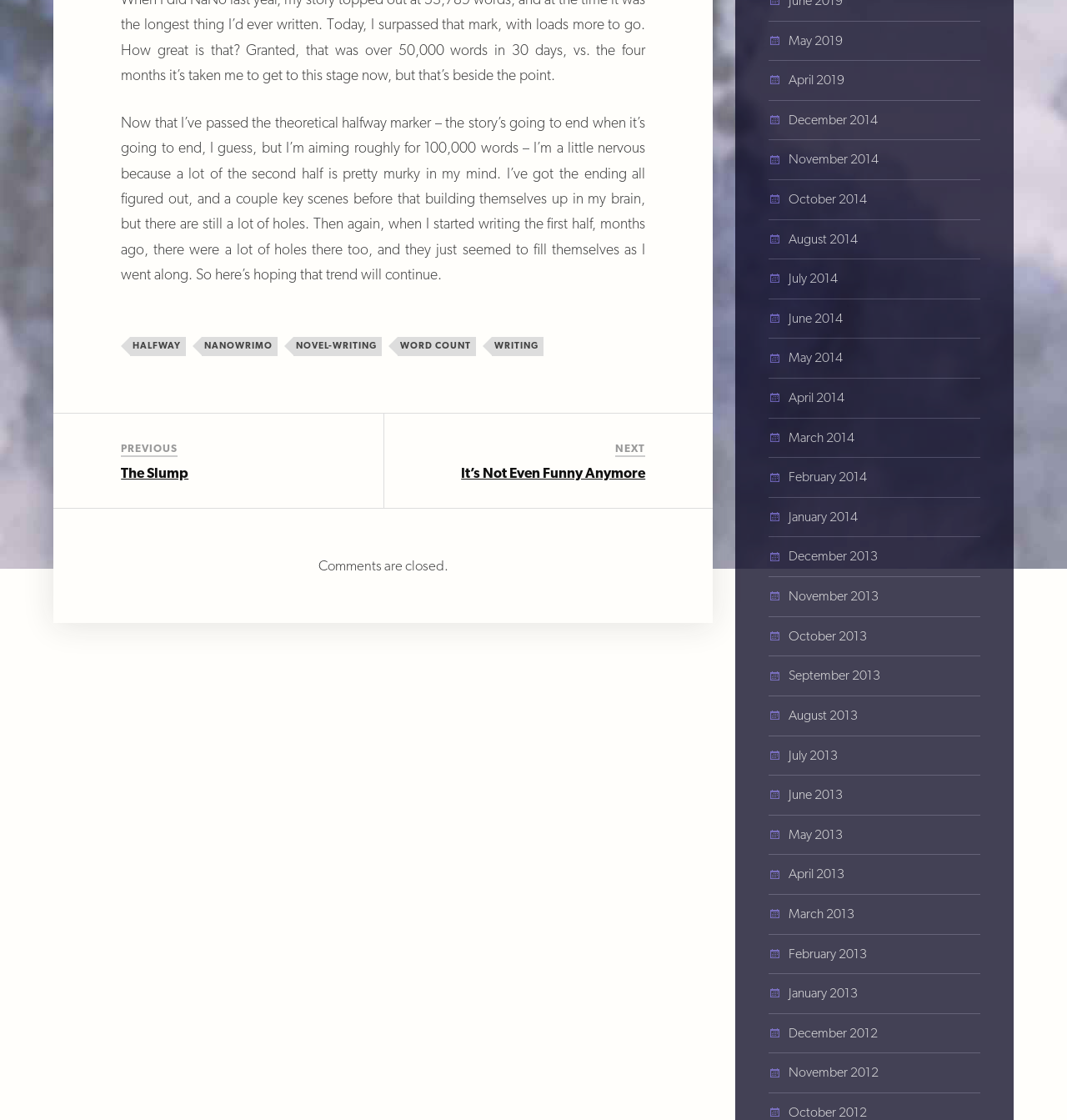Using the description: "NaNoWriMo", determine the UI element's bounding box coordinates. Ensure the coordinates are in the format of four float numbers between 0 and 1, i.e., [left, top, right, bottom].

[0.189, 0.301, 0.26, 0.318]